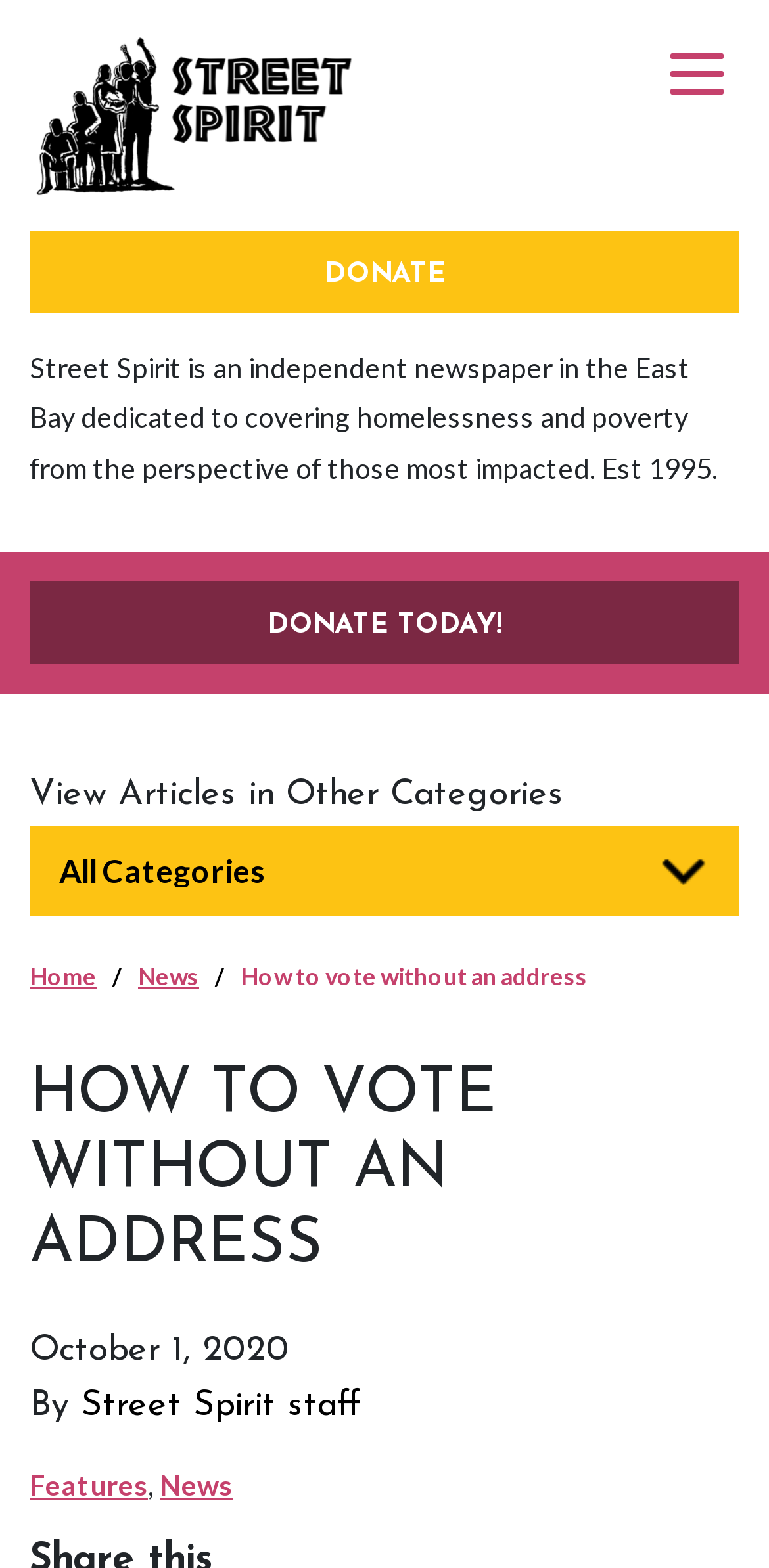What is the date of the article?
Answer with a single word or phrase by referring to the visual content.

October 1, 2020